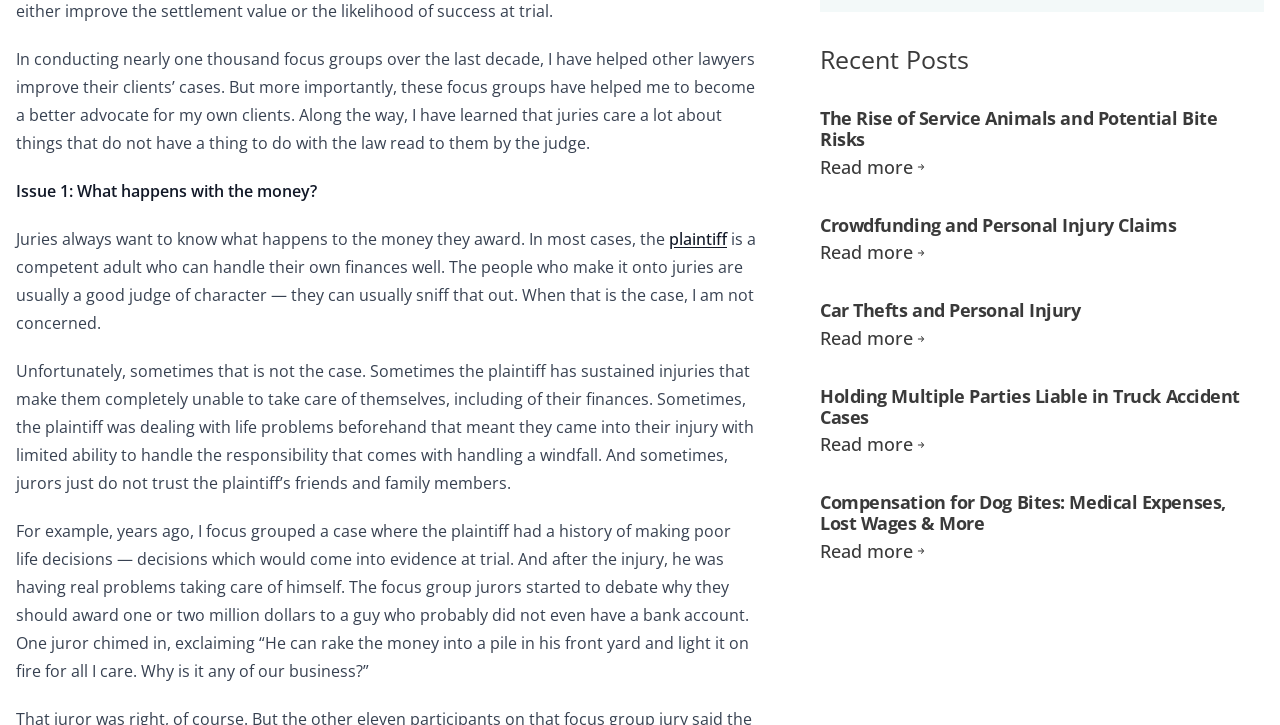Identify the bounding box coordinates of the clickable region necessary to fulfill the following instruction: "Click on 'Compensation for Dog Bites: Medical Expenses, Lost Wages & More'". The bounding box coordinates should be four float numbers between 0 and 1, i.e., [left, top, right, bottom].

[0.641, 0.676, 0.958, 0.738]